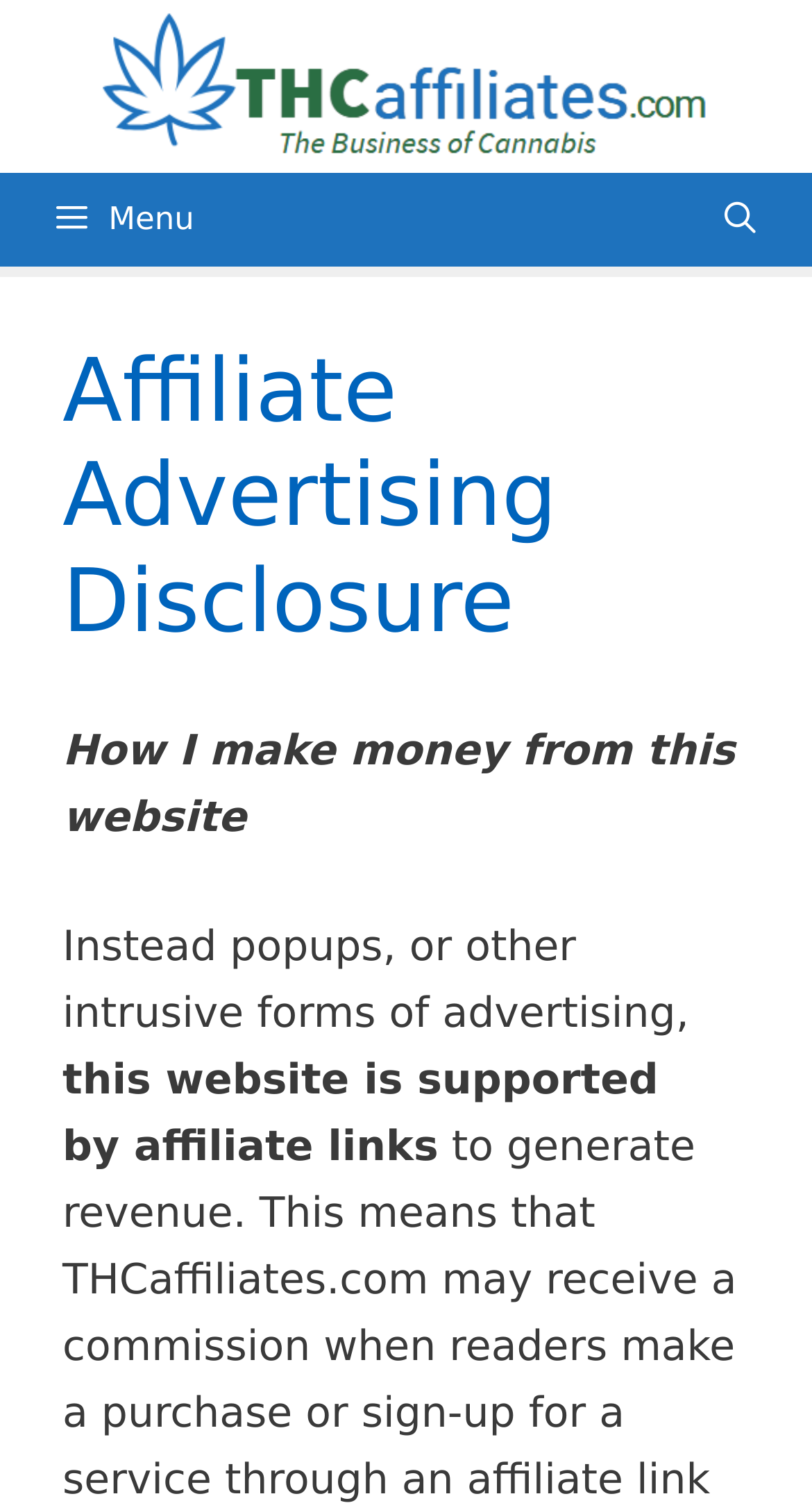Use a single word or phrase to answer the question: What is the name of this website?

THC Affiliates.com